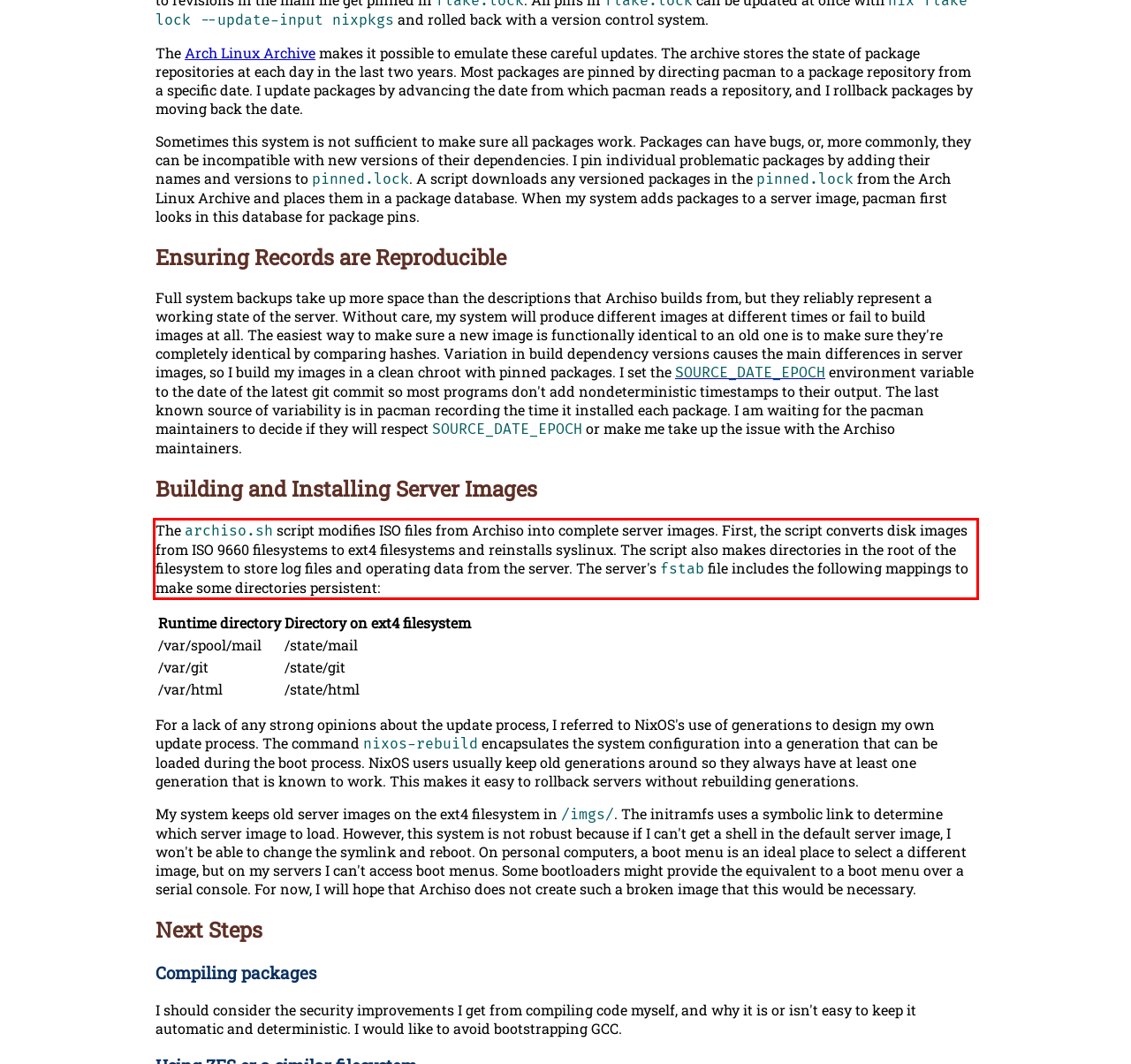Given a webpage screenshot with a red bounding box, perform OCR to read and deliver the text enclosed by the red bounding box.

The archiso.sh script modifies ISO files from Archiso into complete server images. First, the script converts disk images from ISO 9660 filesystems to ext4 filesystems and reinstalls syslinux. The script also makes directories in the root of the filesystem to store log files and operating data from the server. The server's fstab file includes the following mappings to make some directories persistent: